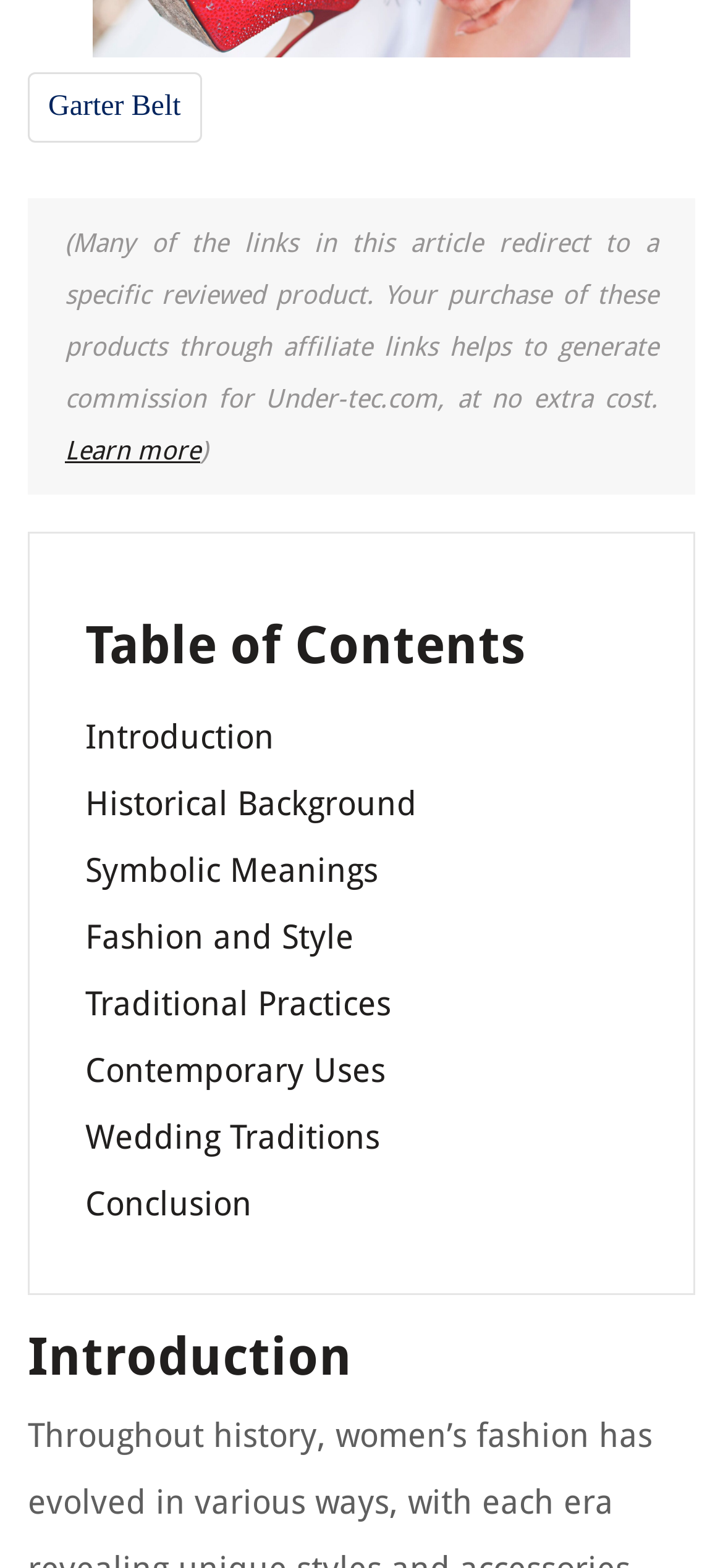How many links are there in the table of contents?
Look at the image and respond with a one-word or short phrase answer.

8